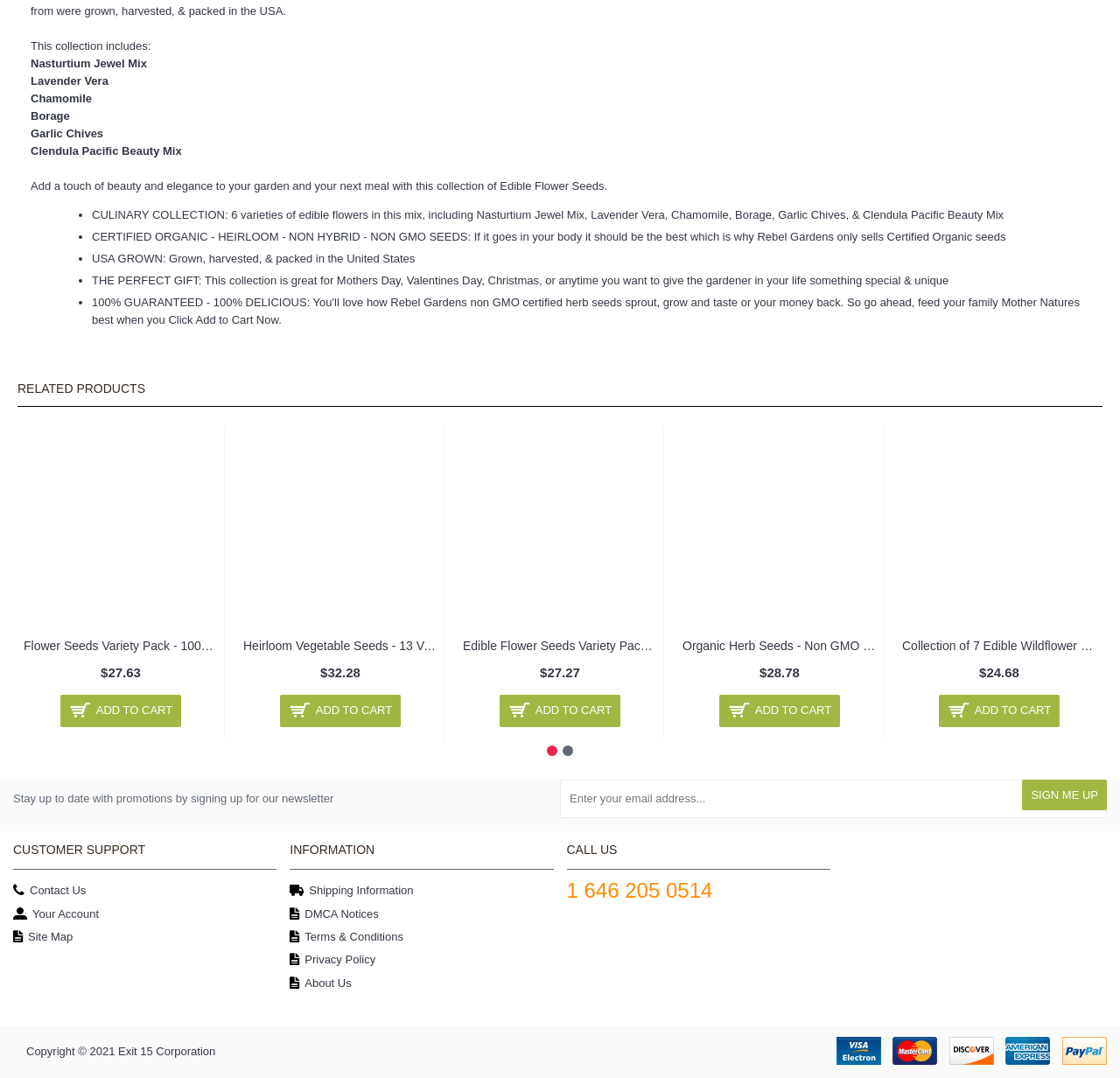What is the price of the Heirloom Vegetable Seeds?
Look at the image and respond to the question as thoroughly as possible.

I found the price of the Heirloom Vegetable Seeds by looking at the related products section, where it is listed as $32.28.